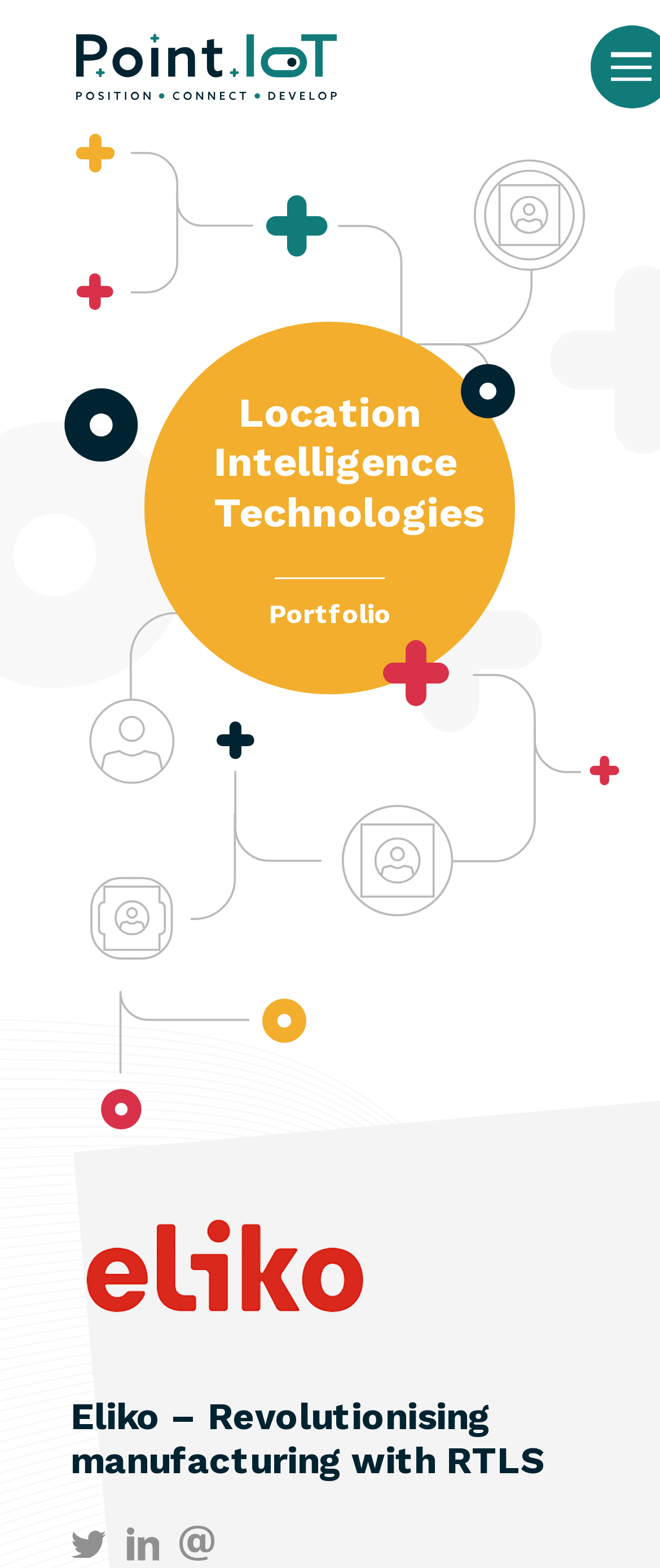What is the logo on the top left corner?
Using the visual information from the image, give a one-word or short-phrase answer.

Point IoT logo